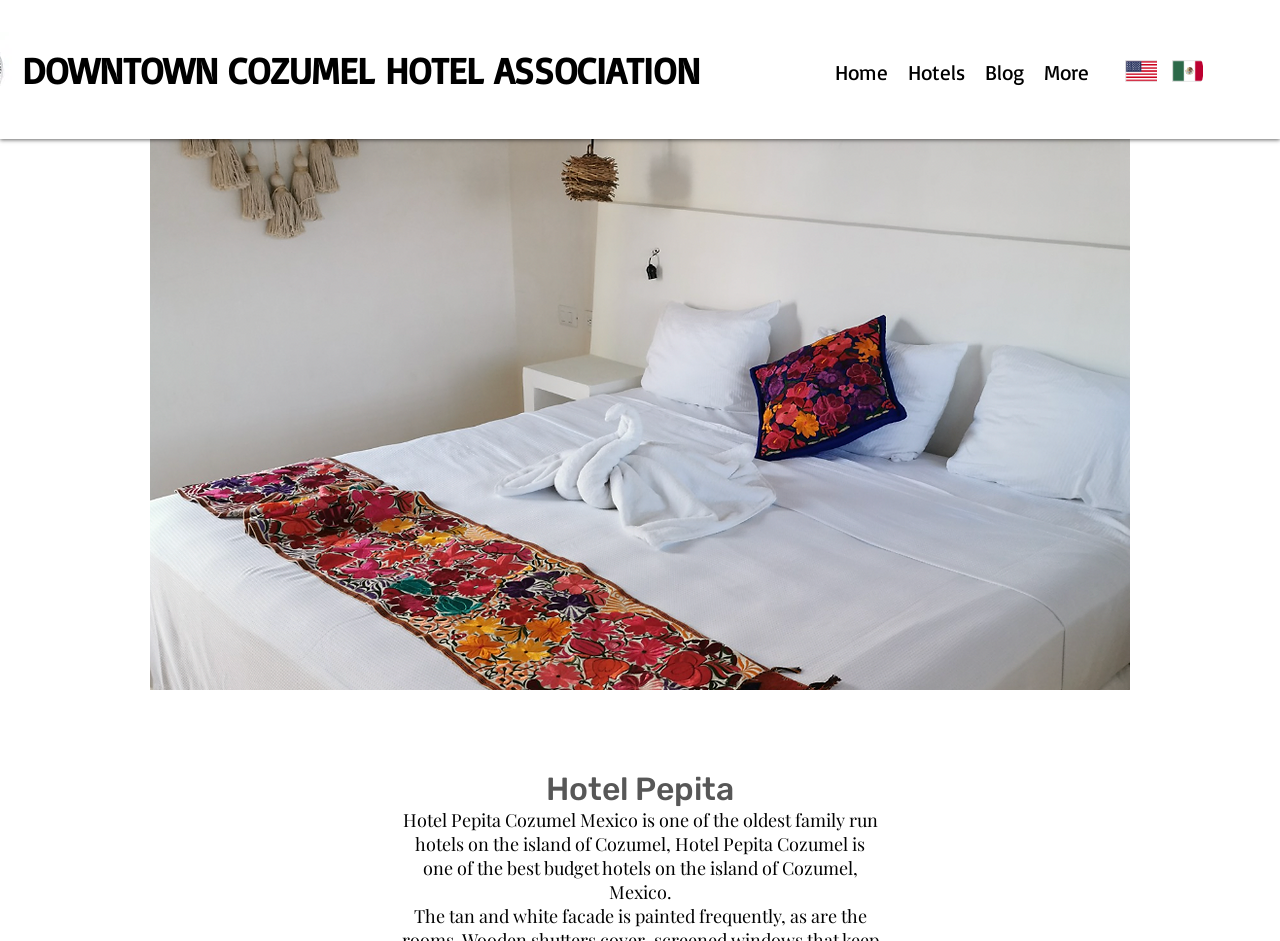What is the location of the hotel?
Based on the visual content, answer with a single word or a brief phrase.

Cozumel, Mexico